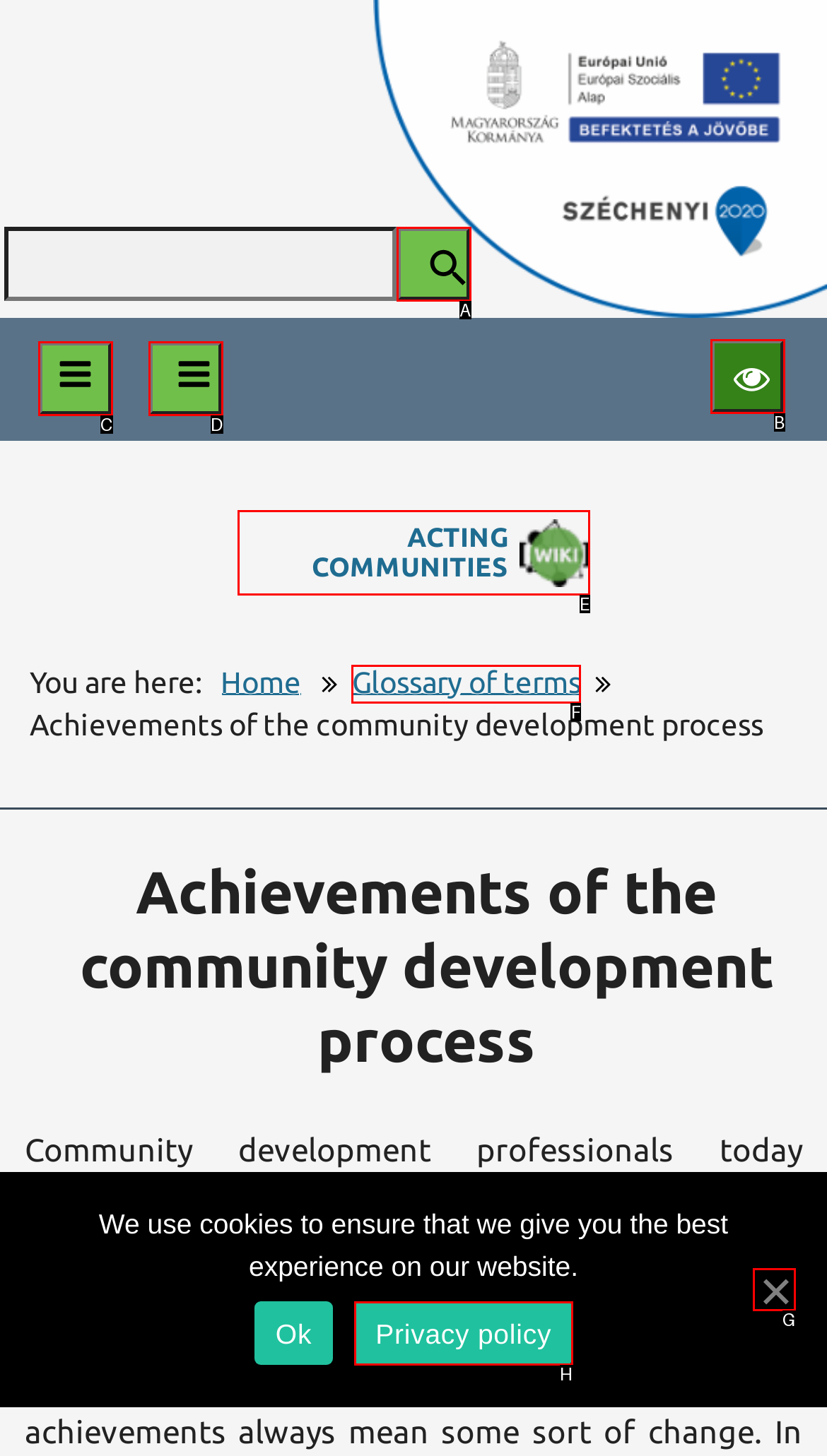Using the element description: Menu, select the HTML element that matches best. Answer with the letter of your choice.

D